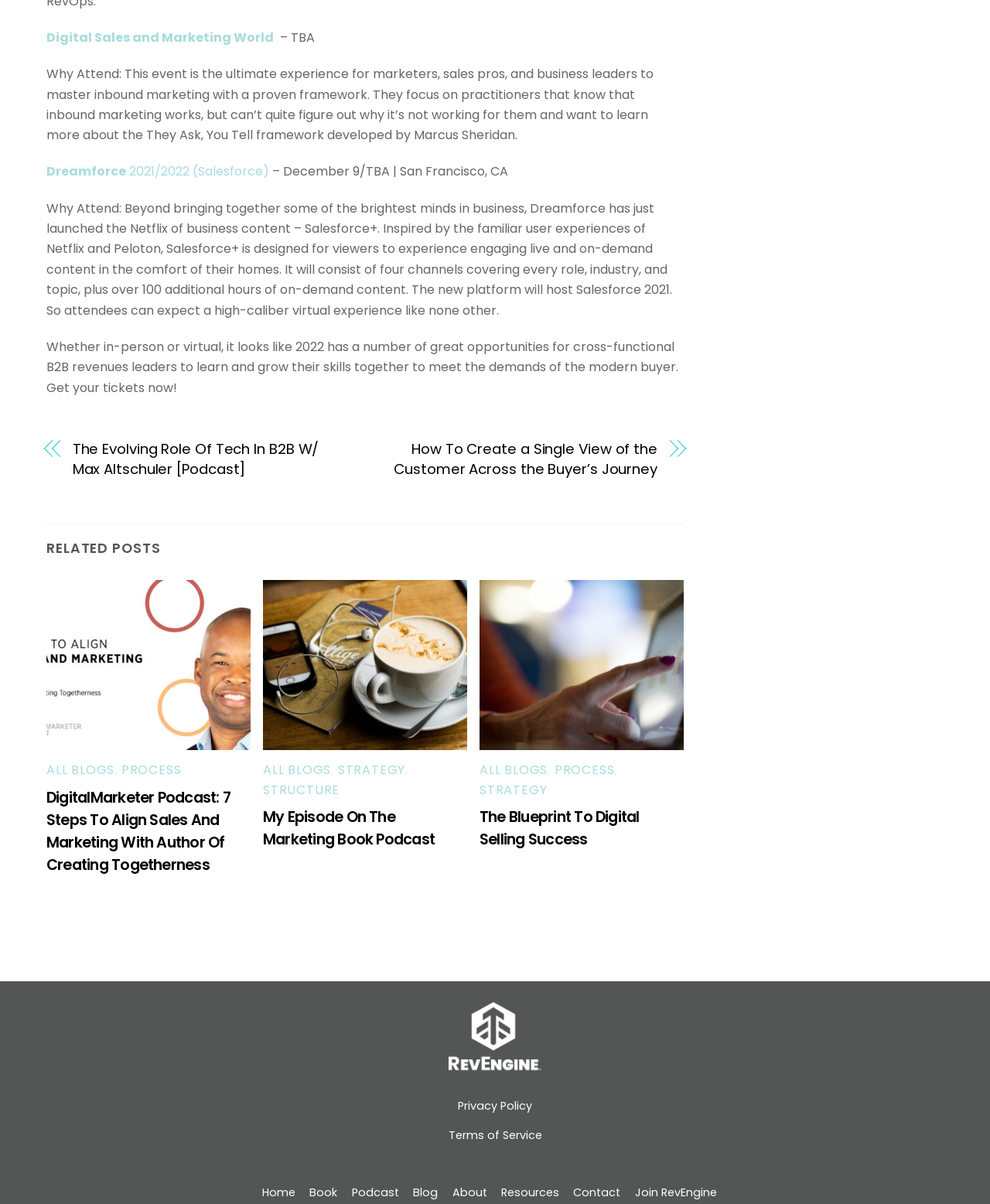Determine the bounding box coordinates for the area that should be clicked to carry out the following instruction: "Click on the link to learn more about Digital Sales and Marketing World".

[0.047, 0.024, 0.277, 0.038]